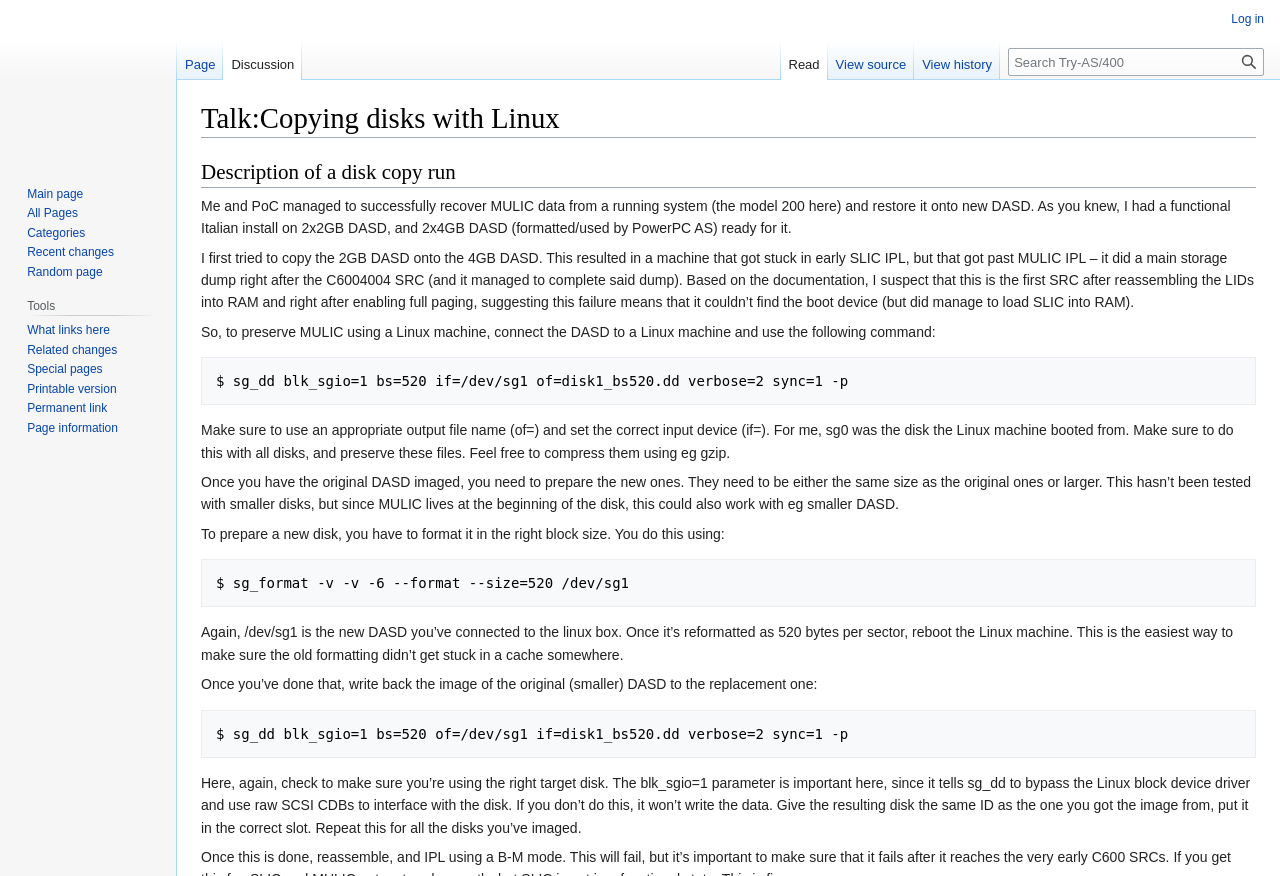Extract the primary heading text from the webpage.

Talk:Copying disks with Linux